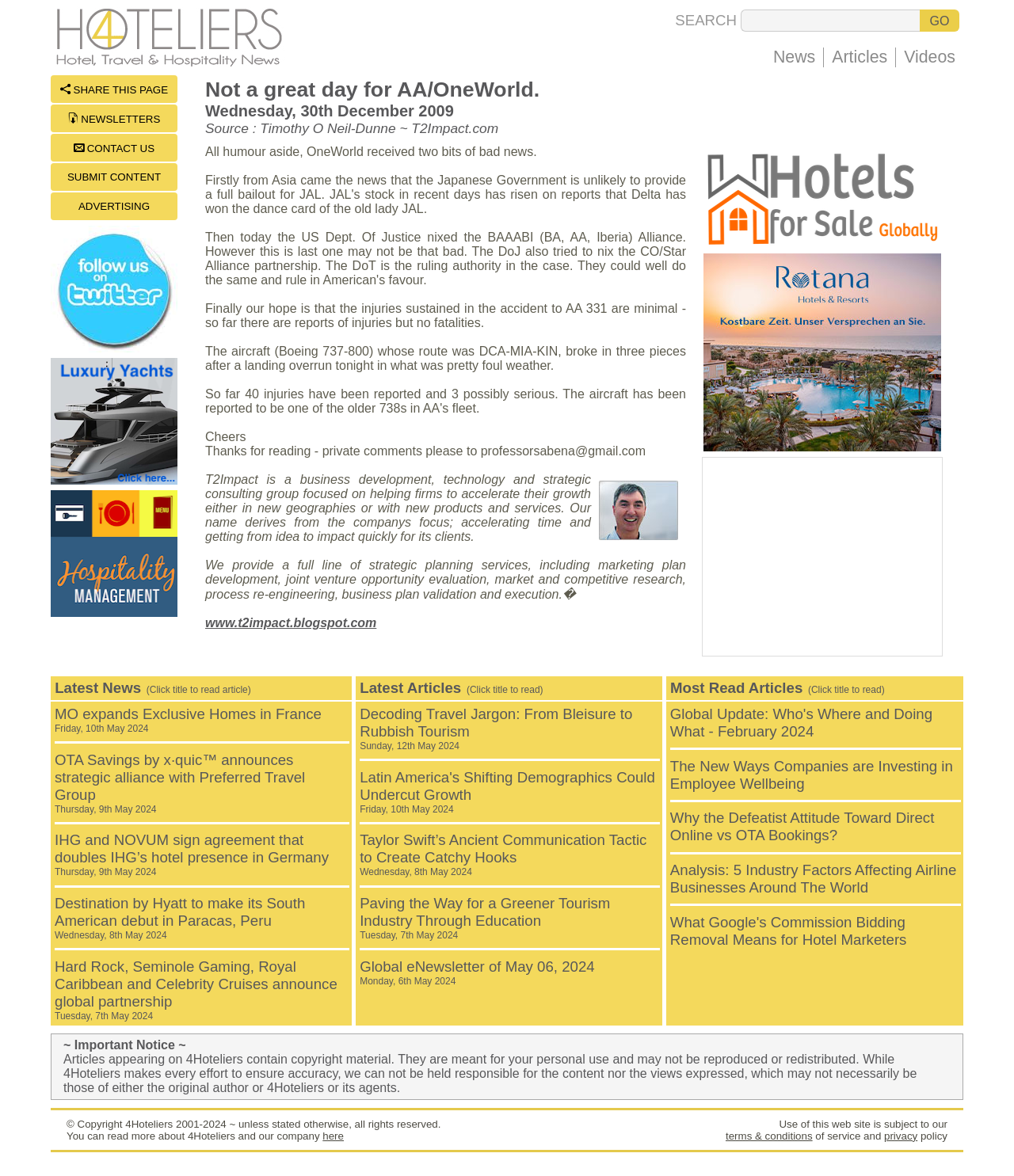Kindly determine the bounding box coordinates of the area that needs to be clicked to fulfill this instruction: "check news".

[0.755, 0.04, 0.812, 0.057]